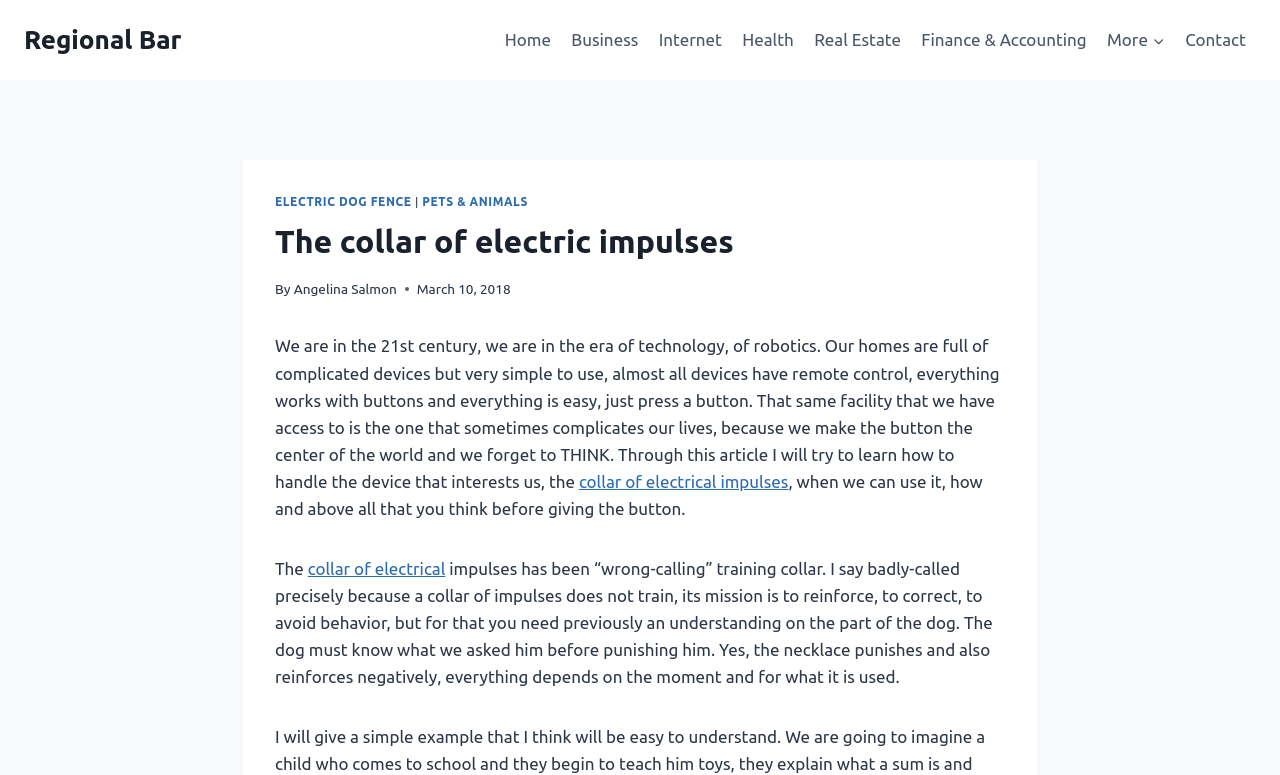Find the bounding box coordinates of the clickable region needed to perform the following instruction: "Click on collar of electrical impulses". The coordinates should be provided as four float numbers between 0 and 1, i.e., [left, top, right, bottom].

[0.452, 0.609, 0.616, 0.634]